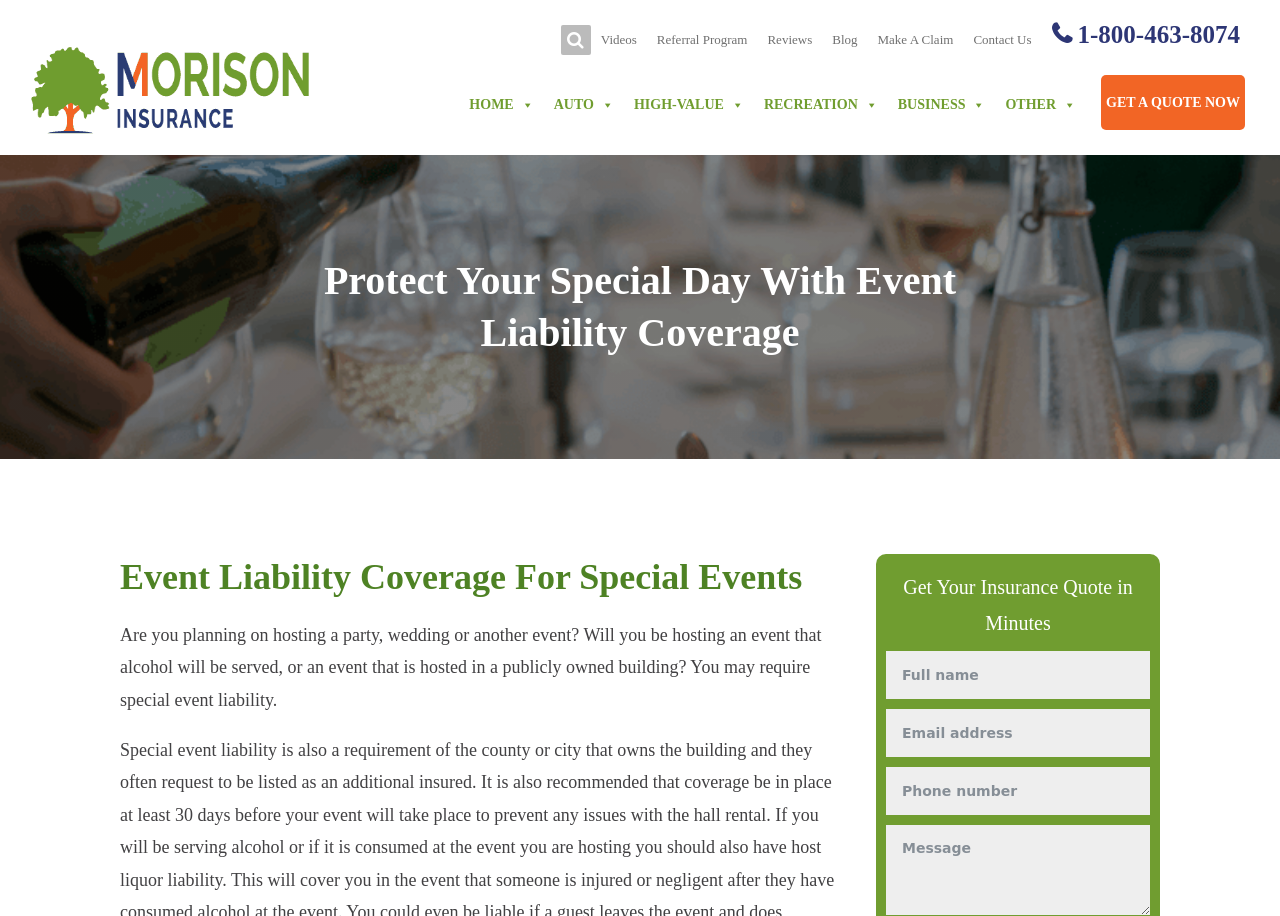What can be hosted in a publicly owned building?
Please respond to the question with as much detail as possible.

The webpage mentions that if you are hosting an event in a publicly owned building, you may require special event liability. This implies that an event can be hosted in a publicly owned building.